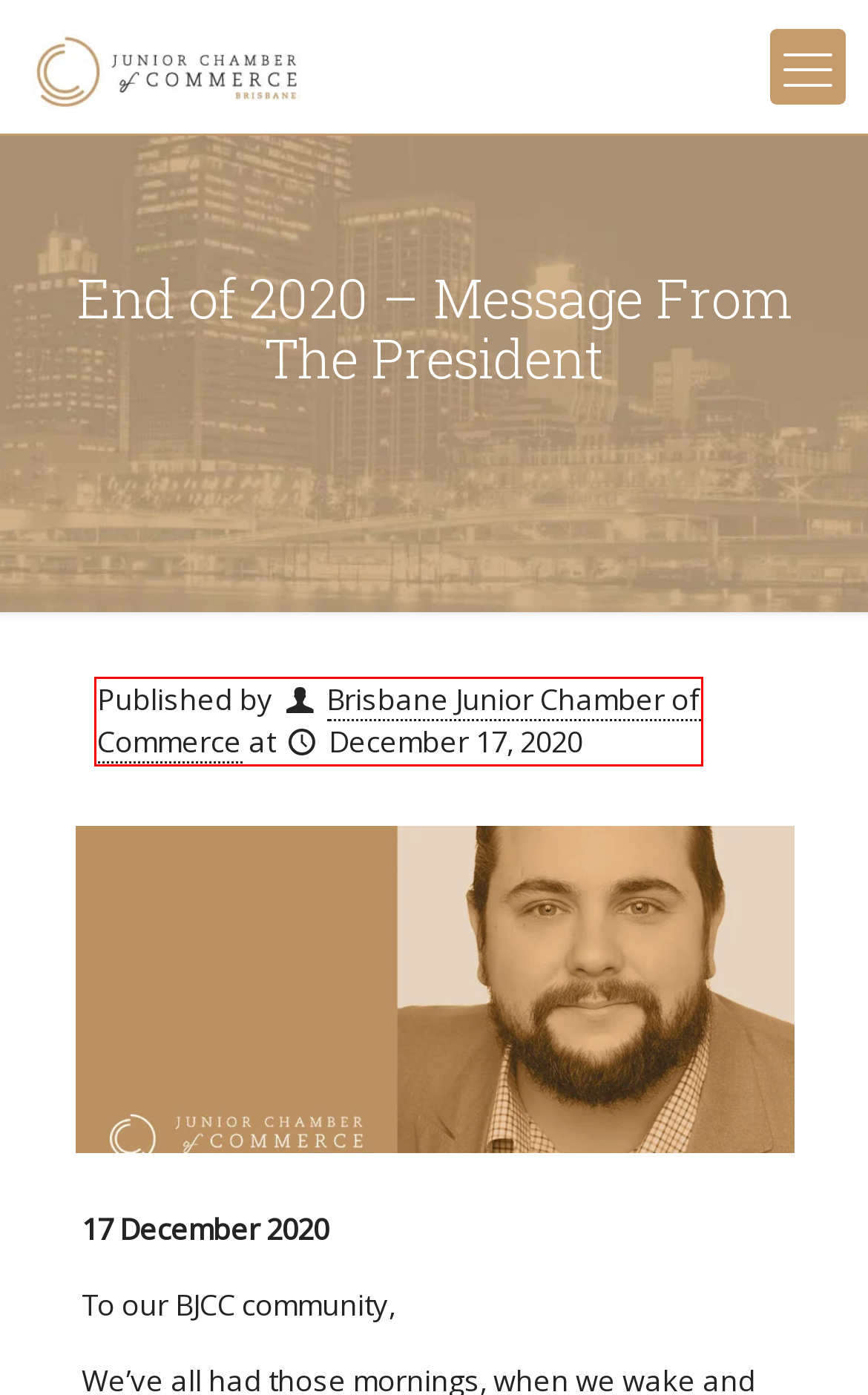Examine the screenshot of a webpage with a red rectangle bounding box. Select the most accurate webpage description that matches the new webpage after clicking the element within the bounding box. Here are the candidates:
A. End of 2021 – Message From The President – Brisbane Junior Chamber of Commerce
B. Products – Brisbane Junior Chamber of Commerce
C. 2022 President’s Welcome – Brisbane Junior Chamber of Commerce
D. Privacy Policy – Brisbane Junior Chamber of Commerce
E. The After Hours Social | Wrap-Up – Brisbane Junior Chamber of Commerce
F. Sponsors – Brisbane Junior Chamber of Commerce
G. Interviews – Brisbane Junior Chamber of Commerce
H. News – Brisbane Junior Chamber of Commerce

B